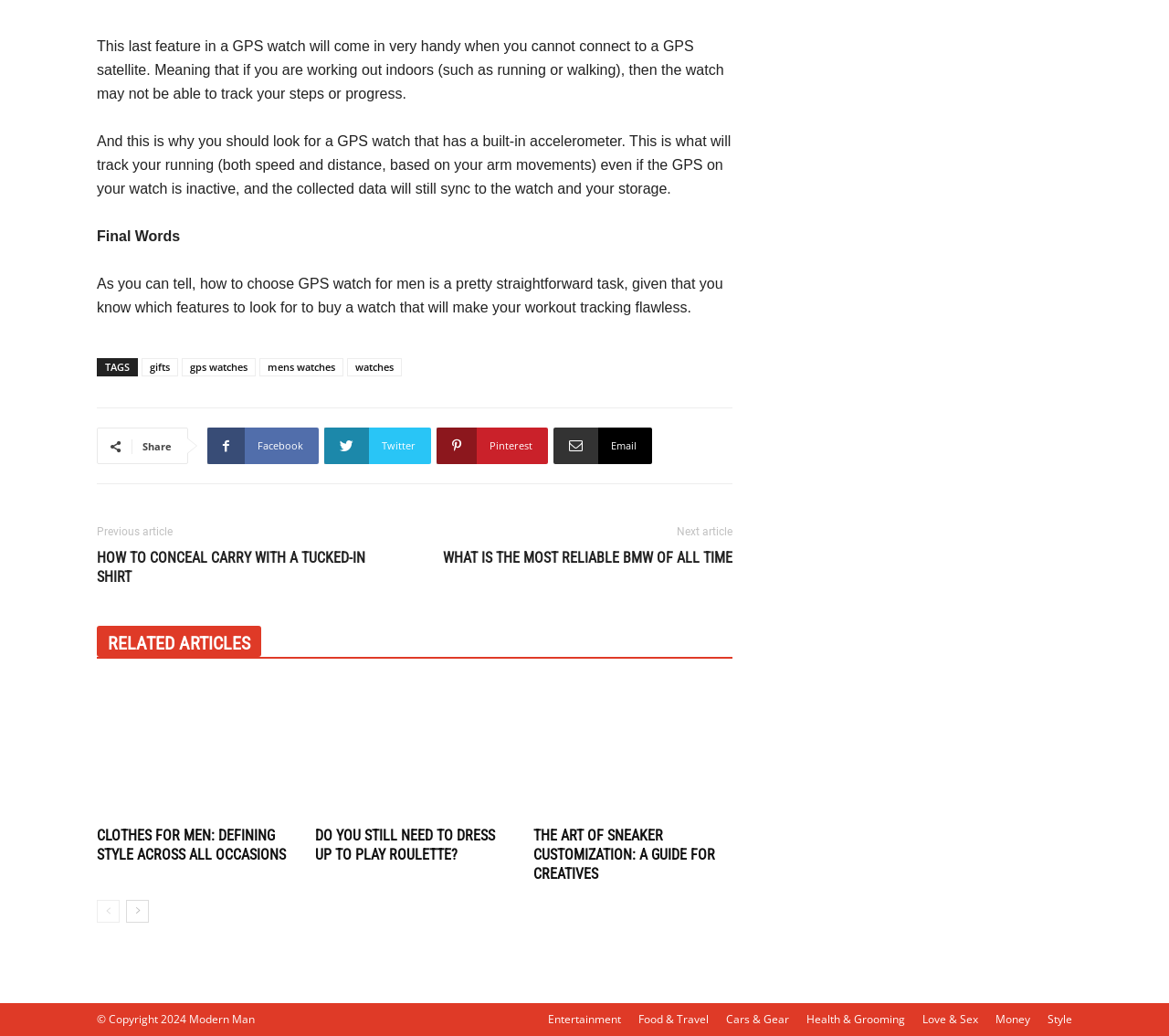Look at the image and write a detailed answer to the question: 
How many links are there in the 'RELATED ARTICLES' section?

The 'RELATED ARTICLES' section on the webpage contains three links, which are 'Clothes for Men: Defining Style Across All Occasions', 'Do You Still Need to Dress Up to Play Roulette?', and 'The Art of Sneaker Customization: A Guide for Creatives'.